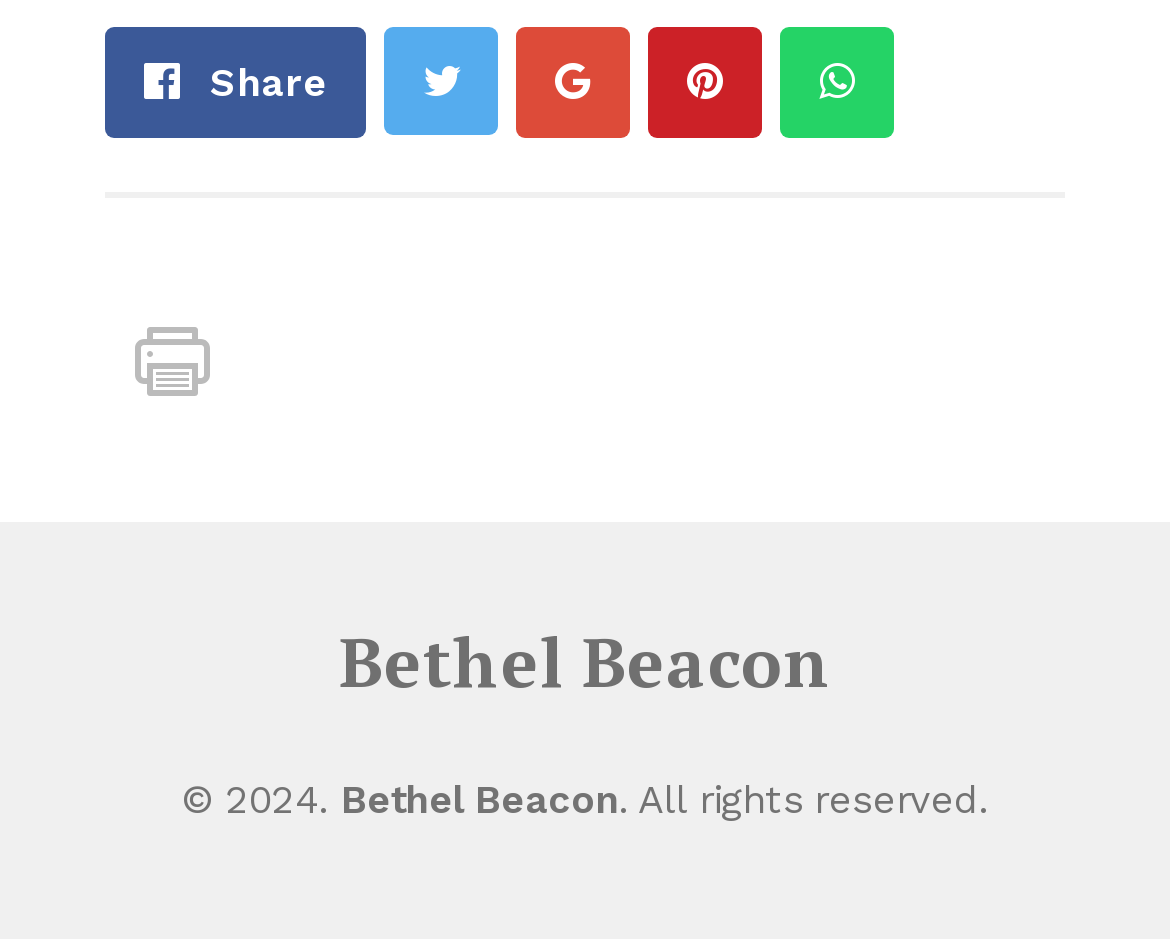Identify the coordinates of the bounding box for the element described below: "Tweet". Return the coordinates as four float numbers between 0 and 1: [left, top, right, bottom].

[0.328, 0.028, 0.426, 0.143]